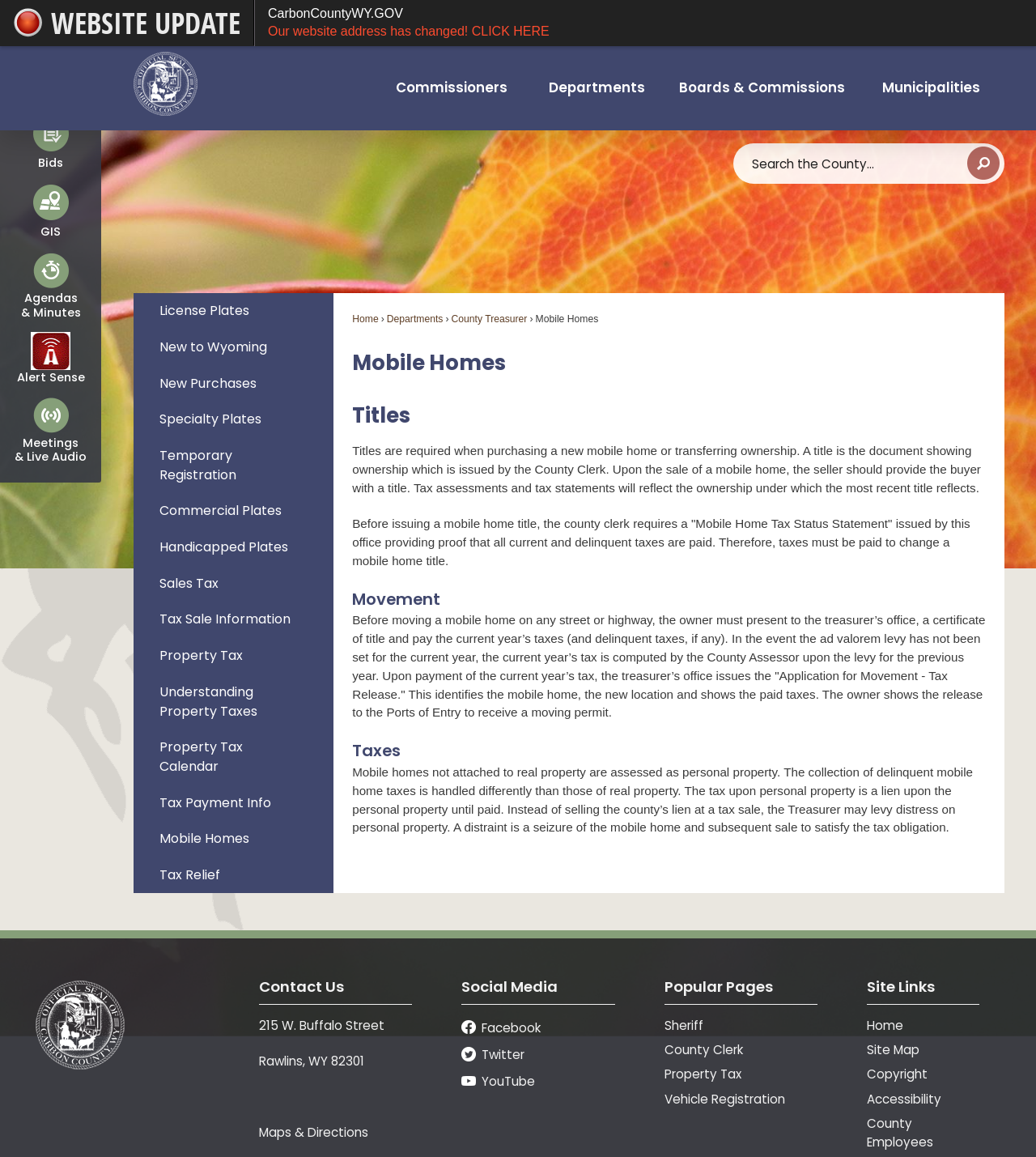Provide your answer to the question using just one word or phrase: What is the contact address of the office?

215 W. Buffalo Street, Rawlins, WY 82301